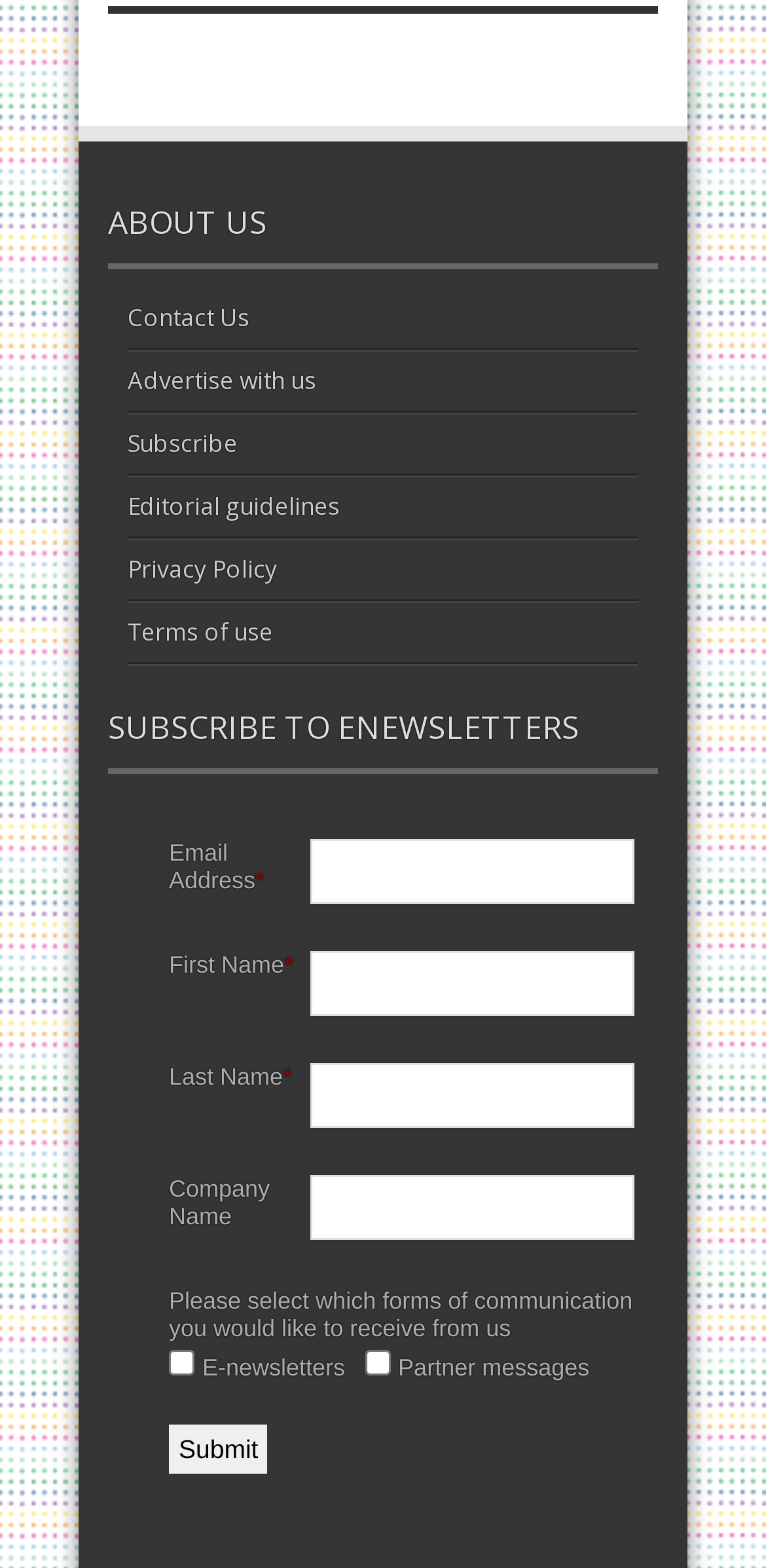Please answer the following question using a single word or phrase: 
What is the main topic of the webpage?

Subscription to enewsletters